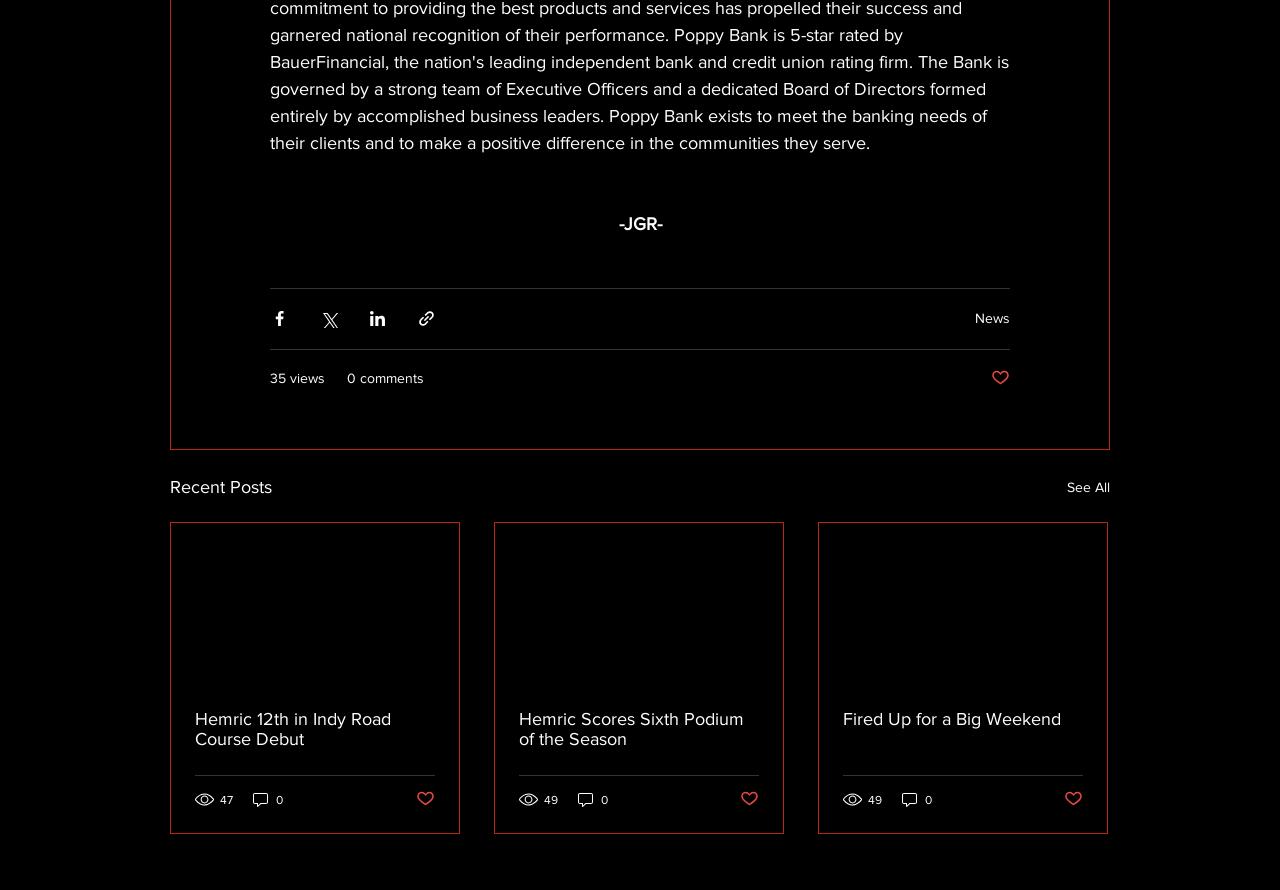Pinpoint the bounding box coordinates of the element you need to click to execute the following instruction: "Read the recent post". The bounding box should be represented by four float numbers between 0 and 1, in the format [left, top, right, bottom].

[0.134, 0.587, 0.359, 0.936]